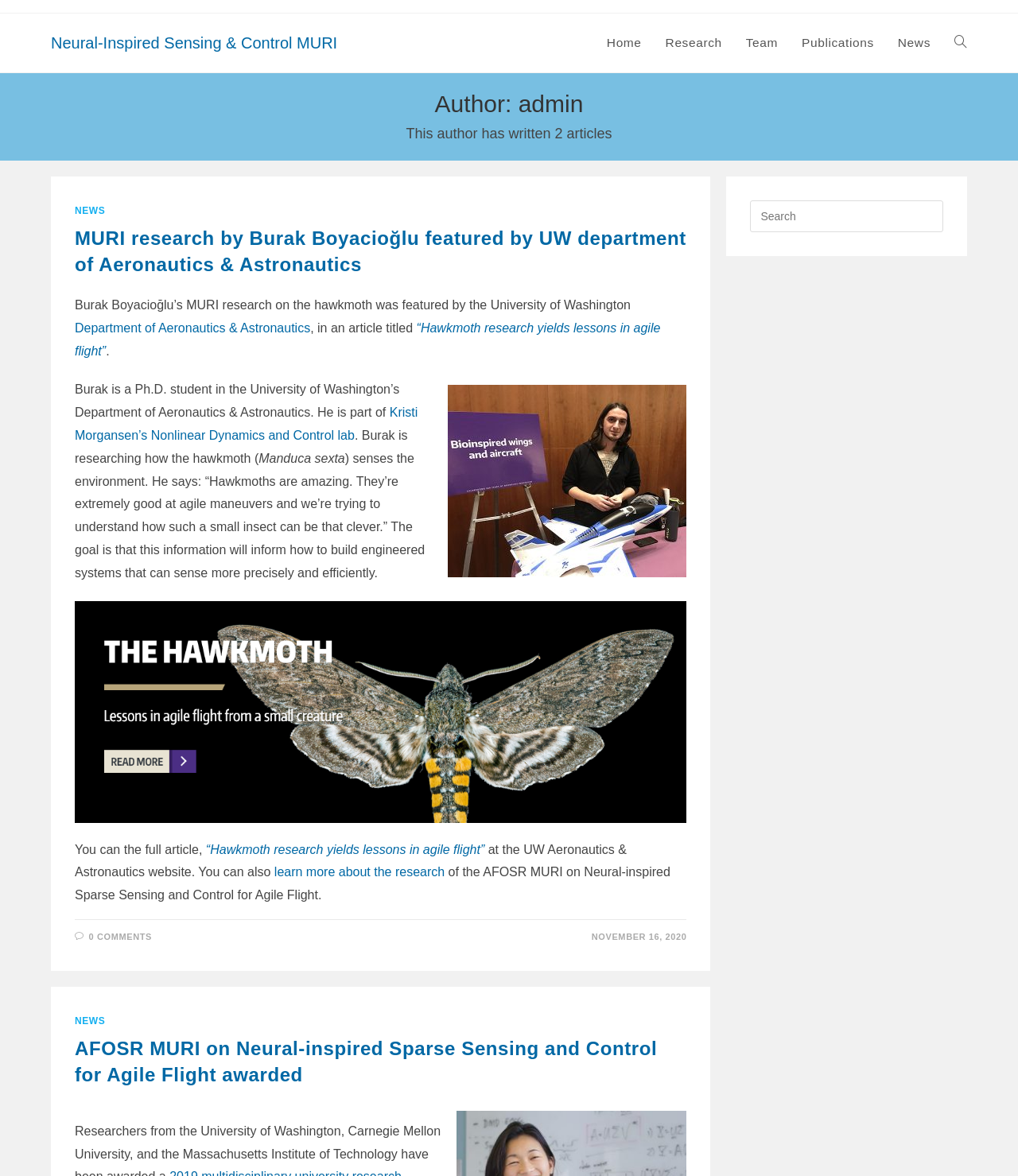Please determine the bounding box coordinates, formatted as (top-left x, top-left y, bottom-right x, bottom-right y), with all values as floating point numbers between 0 and 1. Identify the bounding box of the region described as: Toggle website search

[0.926, 0.011, 0.962, 0.062]